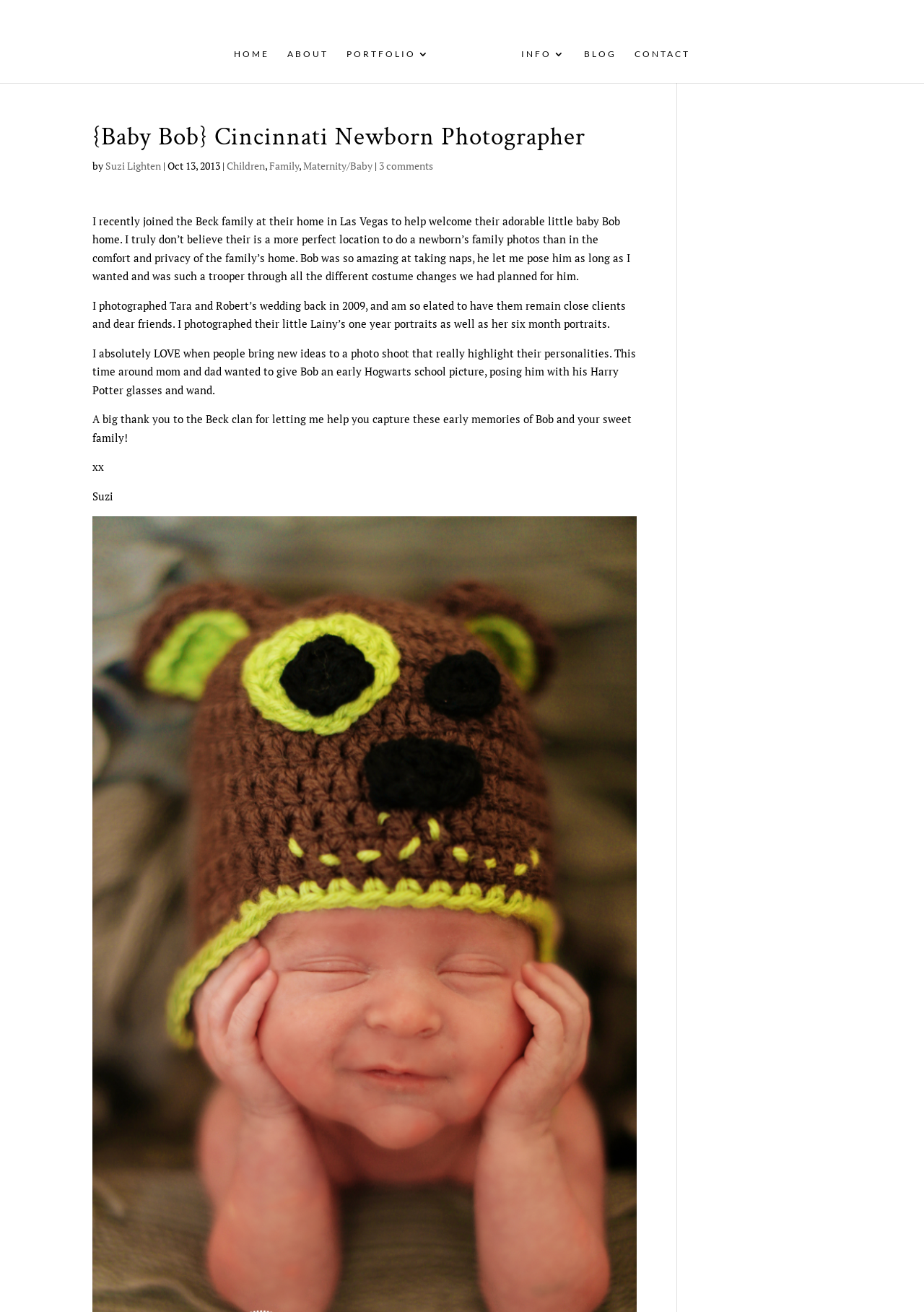Use a single word or phrase to answer this question: 
What is the theme of the photoshoot?

Harry Potter